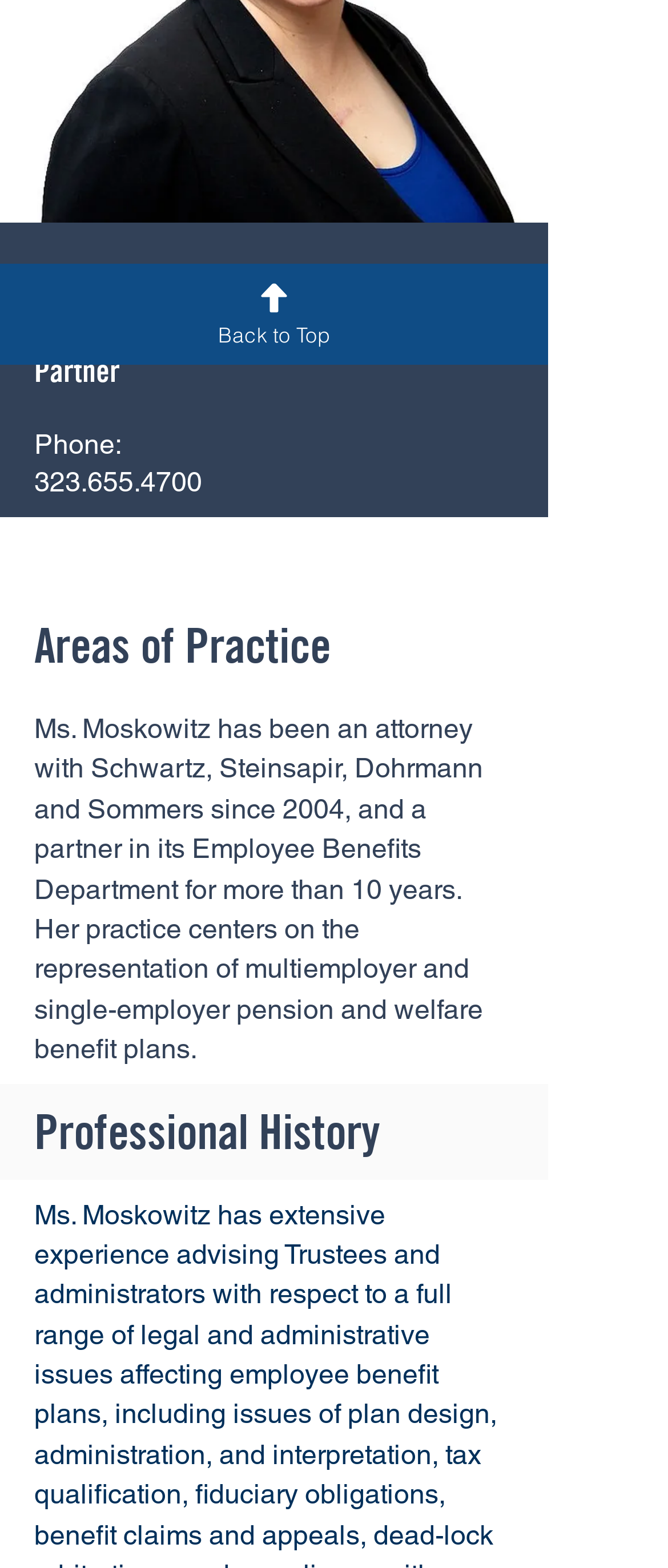Please determine the bounding box coordinates, formatted as (top-left x, top-left y, bottom-right x, bottom-right y), with all values as floating point numbers between 0 and 1. Identify the bounding box of the region described as: Back to Top

[0.0, 0.168, 0.821, 0.233]